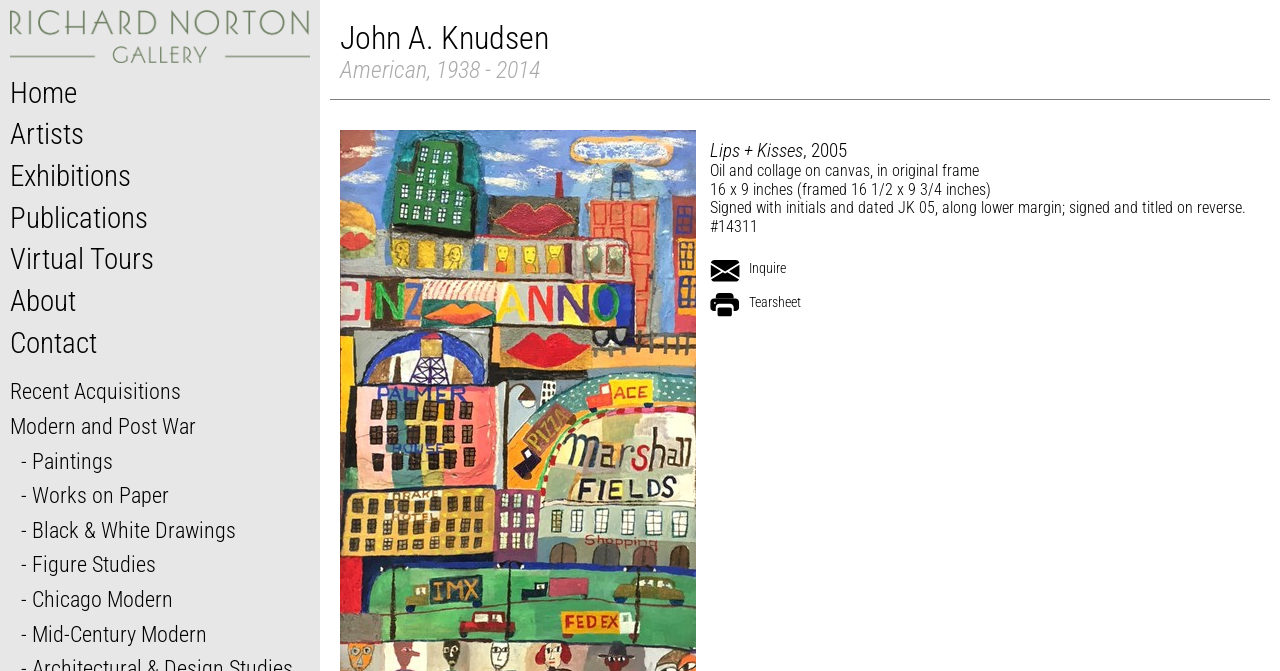Give a complete and precise description of the webpage's appearance.

This webpage is about a specific artwork, "Lips + Kisses, 2005" by John A. Knudsen, an American artist born in 1938 and passed away in 2014. The page is hosted by the Richard Norton Gallery.

At the top left corner, there is a navigation menu with 12 links, including "Home", "Artists", "Exhibitions", and others, which are aligned horizontally. Below the navigation menu, there is an image of the artwork, taking up a significant portion of the top section.

The main content of the page is divided into two sections. On the left side, there are three headings: the artist's name, "John A. Knudsen", and his birth and death years, "American, 1938 - 2014". Below the headings, there is a horizontal separator line.

On the right side, there are several blocks of text describing the artwork. The title "Lips + Kisses" and the year "2005" are displayed prominently. Below the title, there are details about the artwork, including the medium, size, and signature information. There are also two links, "Inquire About This Artwork" and "Tearsheet", which are likely related to purchasing or learning more about the artwork.

Overall, the webpage provides a concise and informative presentation of the artwork, with a clear structure and easy-to-read text.